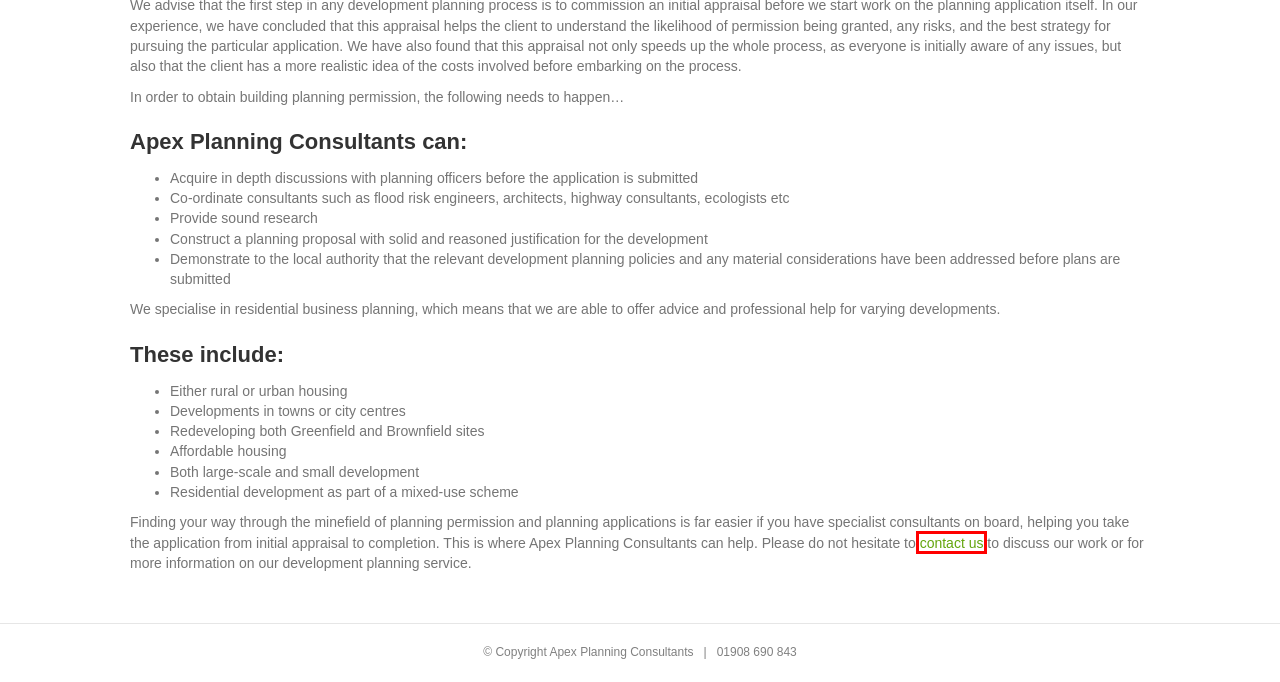Consider the screenshot of a webpage with a red bounding box around an element. Select the webpage description that best corresponds to the new page after clicking the element inside the red bounding box. Here are the candidates:
A. News - Apex Planning
B. Change Of Use - Apex Planning
C. Contact us - Apex Planning
D. Testimonials - Apex Planning
E. Our Pledge To You - Apex Planning
F. Listed Buildings - Apex Planning
G. Commercial & Industrial - Apex Planning
H. Home - Apex Planning

C